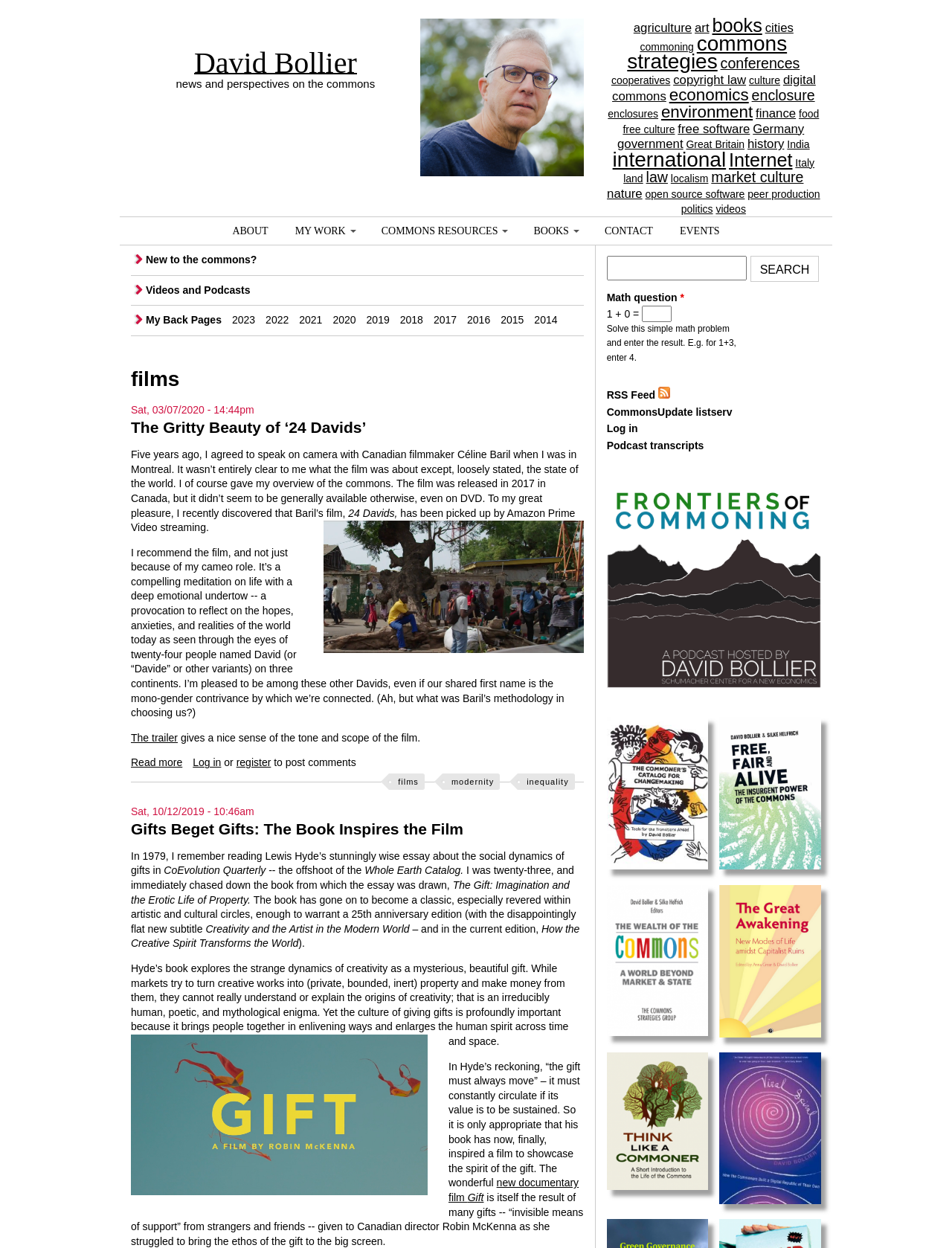Provide the bounding box coordinates of the section that needs to be clicked to accomplish the following instruction: "Read more about 'The Gritty Beauty of ‘24 Davids’'."

[0.138, 0.606, 0.192, 0.616]